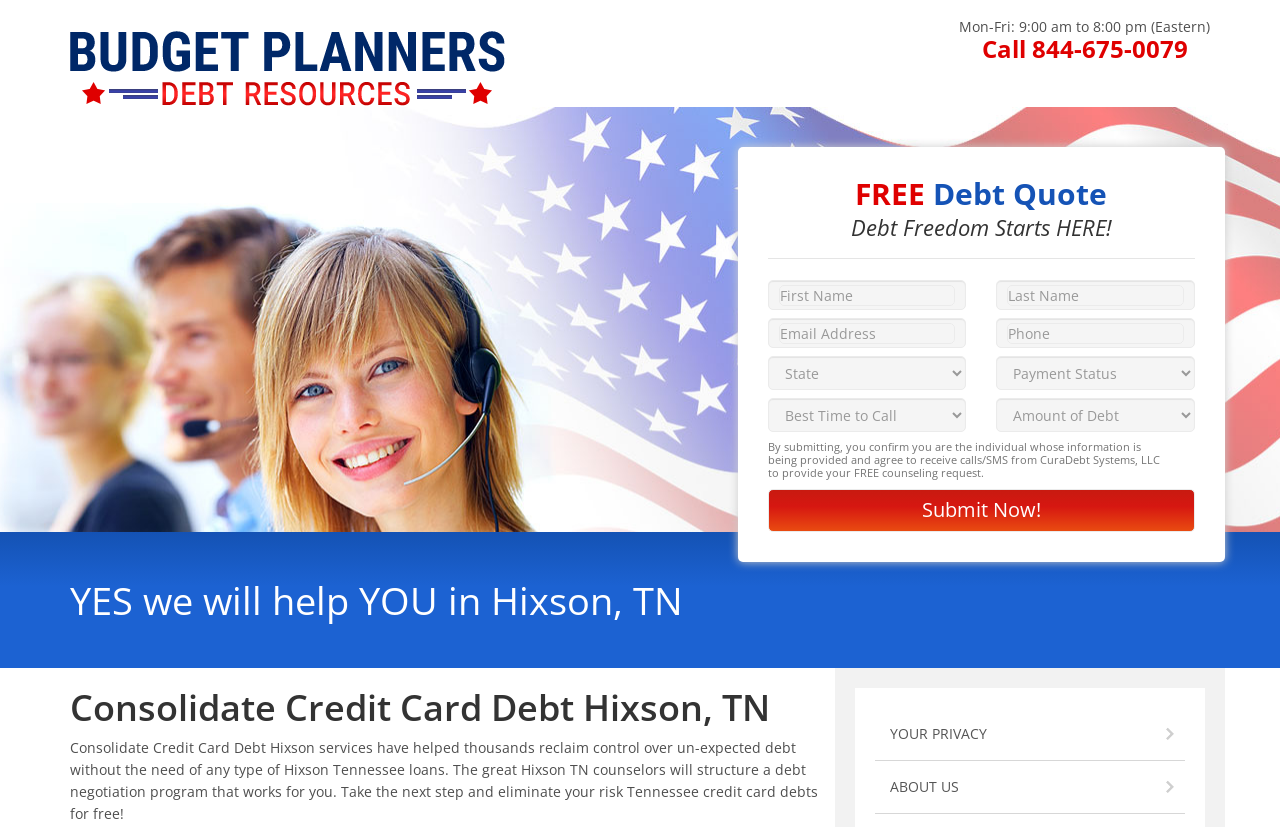From the element description parent_node: State value="Submit Now!", predict the bounding box coordinates of the UI element. The coordinates must be specified in the format (top-left x, top-left y, bottom-right x, bottom-right y) and should be within the 0 to 1 range.

[0.6, 0.591, 0.934, 0.643]